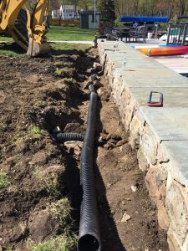What type of blocks form the retaining wall?
Give a thorough and detailed response to the question.

The retaining wall is formed by irregularly shaped stone blocks, which suggests that the drainage system is part of a broader landscape improvement project. The use of stone blocks adds a decorative element to the landscape while also serving a functional purpose.